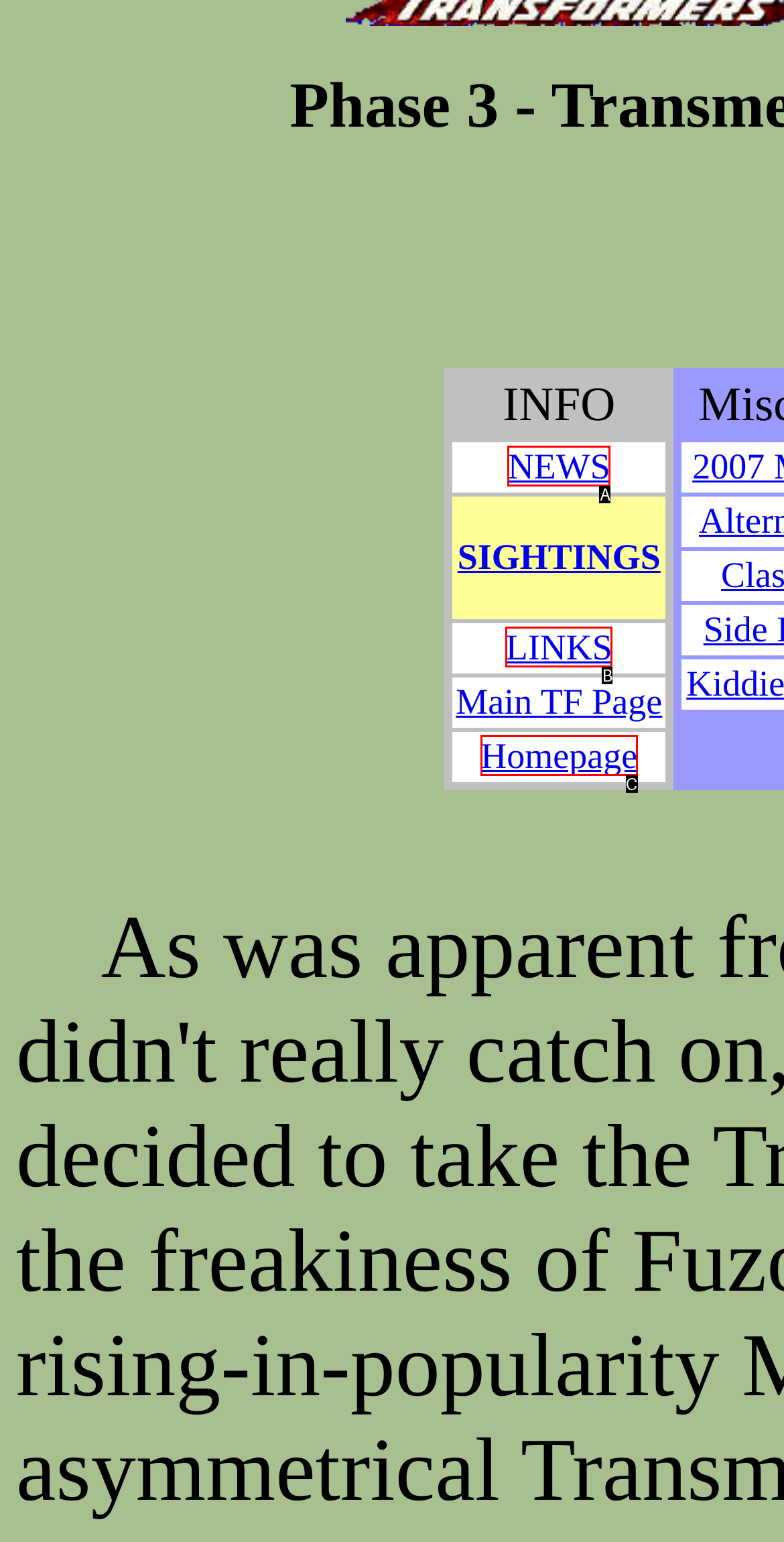Based on the description: LINKS, find the HTML element that matches it. Provide your answer as the letter of the chosen option.

B